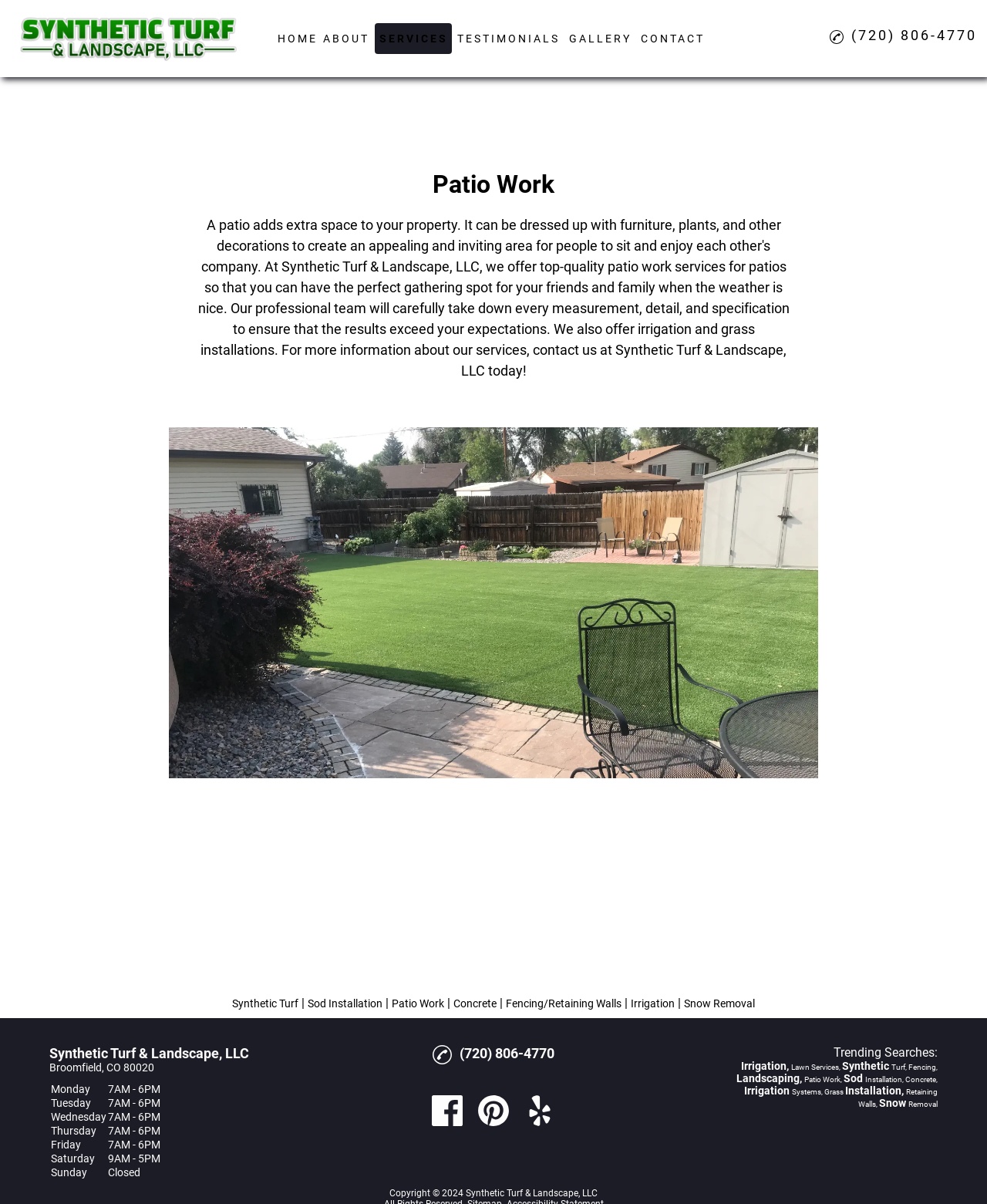Identify the bounding box for the described UI element. Provide the coordinates in (top-left x, top-left y, bottom-right x, bottom-right y) format with values ranging from 0 to 1: Phone (720) 806-4770

[0.841, 0.022, 0.99, 0.048]